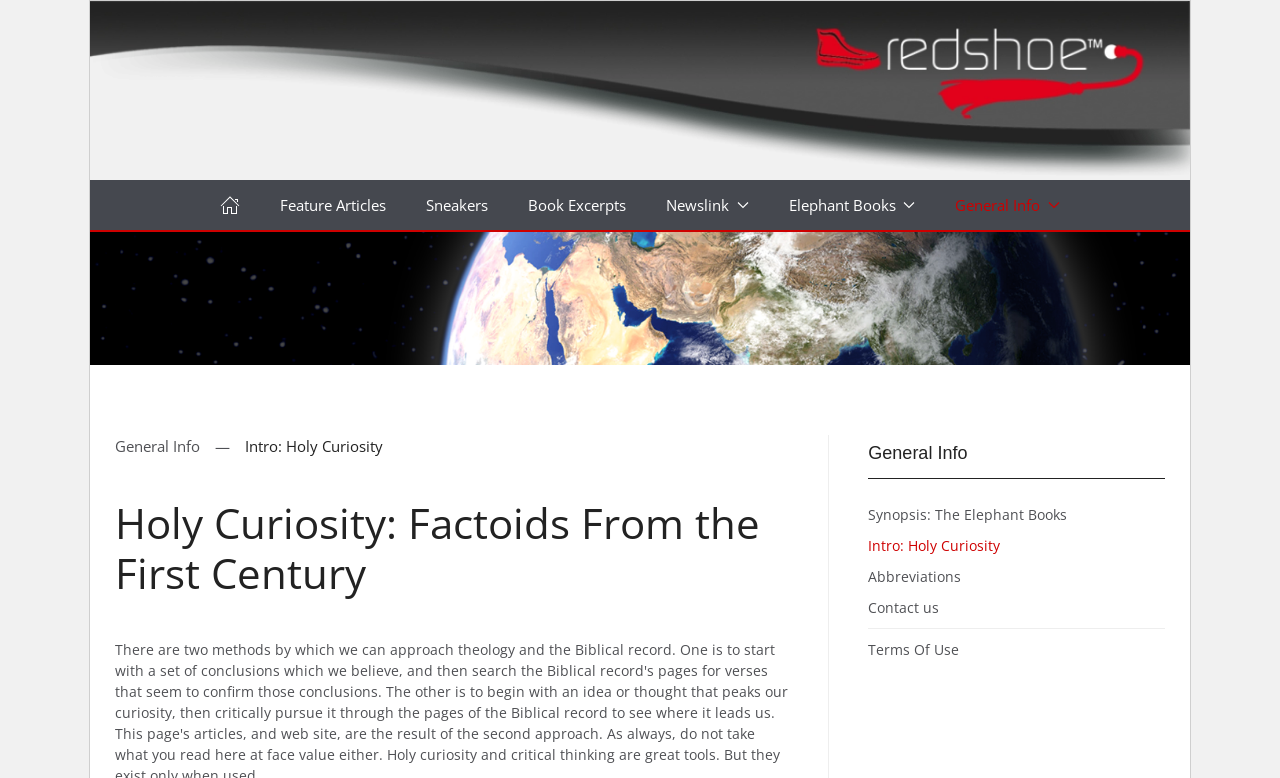Provide your answer in a single word or phrase: 
What is the name of the banner image?

GENERAL INFO 2 BANNER